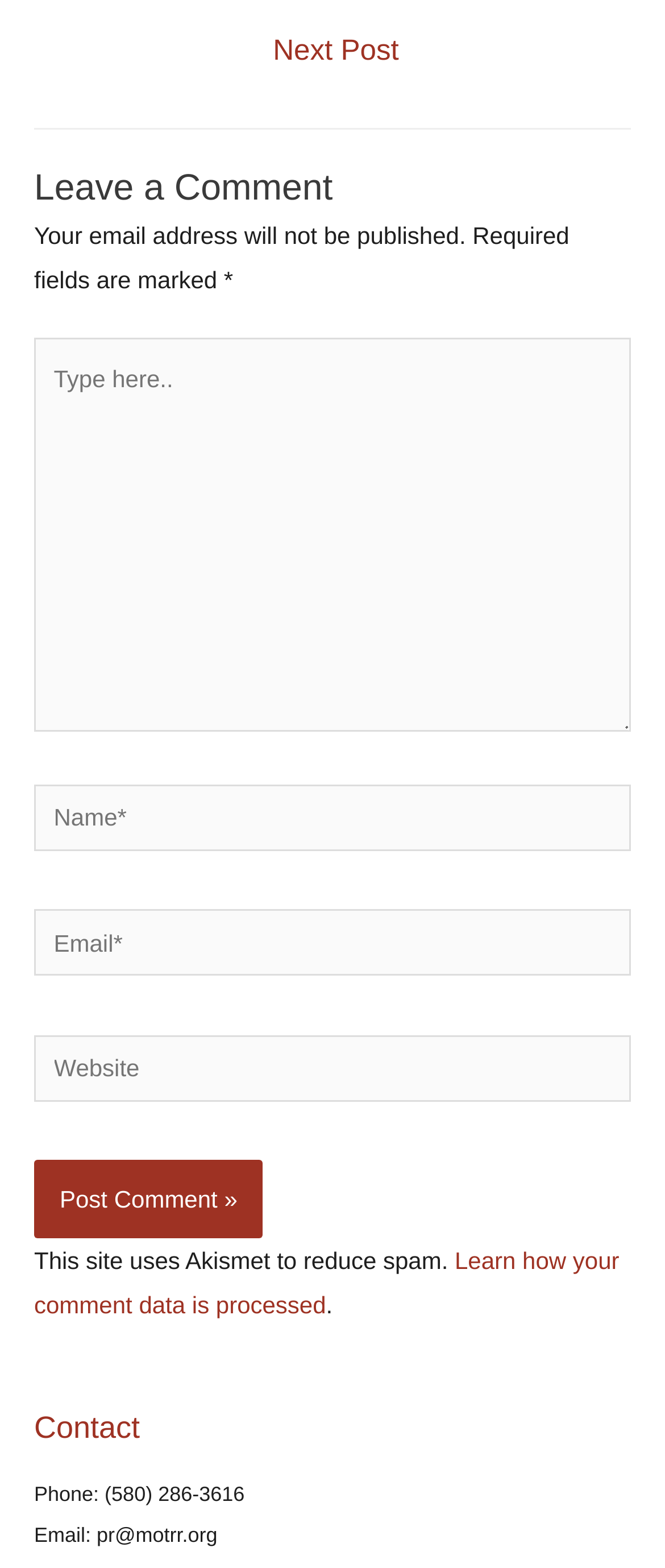Specify the bounding box coordinates for the region that must be clicked to perform the given instruction: "Leave a comment".

[0.051, 0.082, 0.949, 0.136]